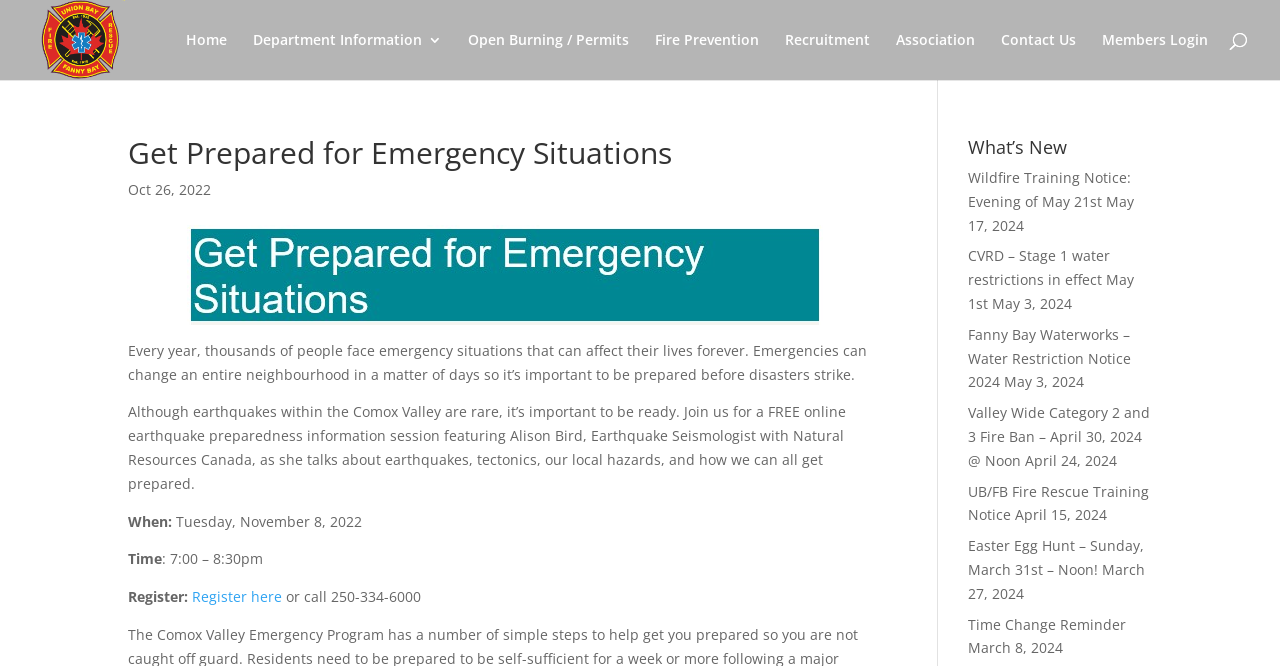Deliver a detailed narrative of the webpage's visual and textual elements.

The webpage is about emergency preparedness and fire rescue services provided by Union Bay / Fanny Bay Fire Rescue. At the top, there is a logo image of Union Bay / Fanny Bay Fire Rescue, accompanied by a link with the same name. Below the logo, there is a navigation menu with links to different sections of the website, including Home, Department Information, Open Burning/Permits, Fire Prevention, Recruitment, Association, Contact Us, and Members Login.

The main content of the webpage is divided into two sections. The first section has a heading "Get Prepared for Emergency Situations" and features an image related to emergency preparedness. Below the image, there is a paragraph of text explaining the importance of being prepared for emergencies, followed by information about an upcoming online earthquake preparedness information session, including the date, time, and registration details.

The second section has a heading "What's New" and features a list of news articles or updates, each with a title, date, and a brief description. The articles are arranged in reverse chronological order, with the most recent ones at the top. The topics of the articles include wildfire training, water restrictions, fire bans, and community events.

Overall, the webpage provides information and resources related to emergency preparedness and fire rescue services, as well as news and updates from Union Bay / Fanny Bay Fire Rescue.